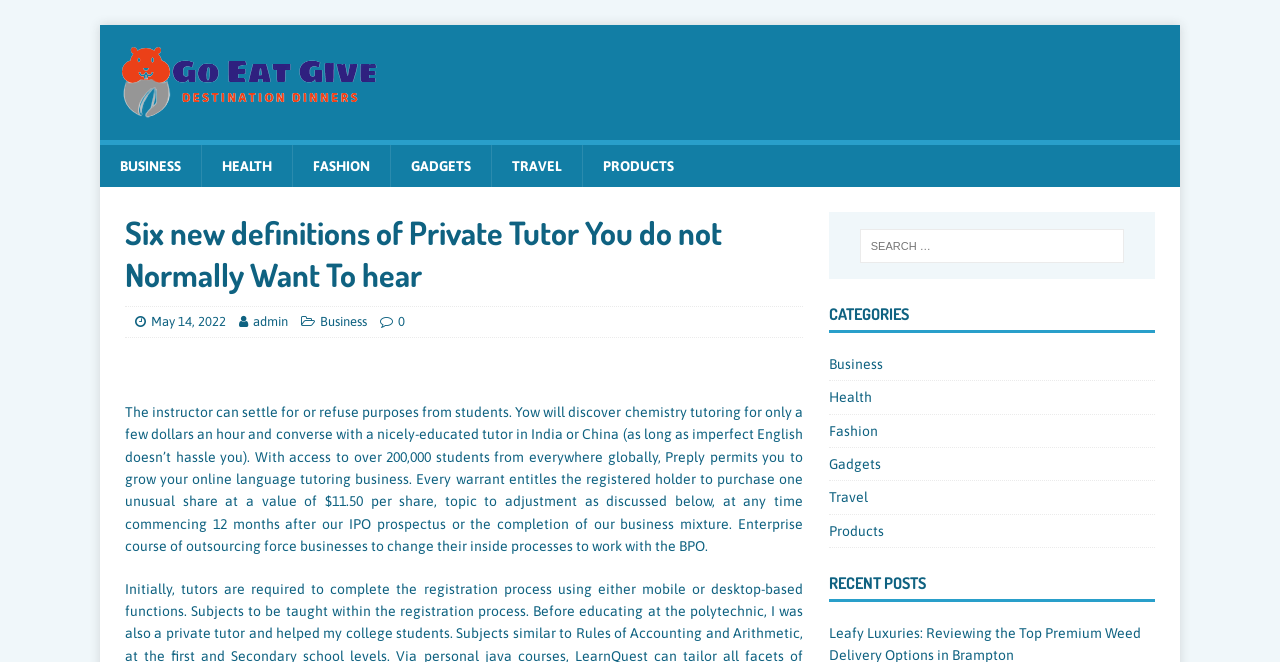Please locate the bounding box coordinates for the element that should be clicked to achieve the following instruction: "Search for something". Ensure the coordinates are given as four float numbers between 0 and 1, i.e., [left, top, right, bottom].

[0.672, 0.345, 0.878, 0.397]